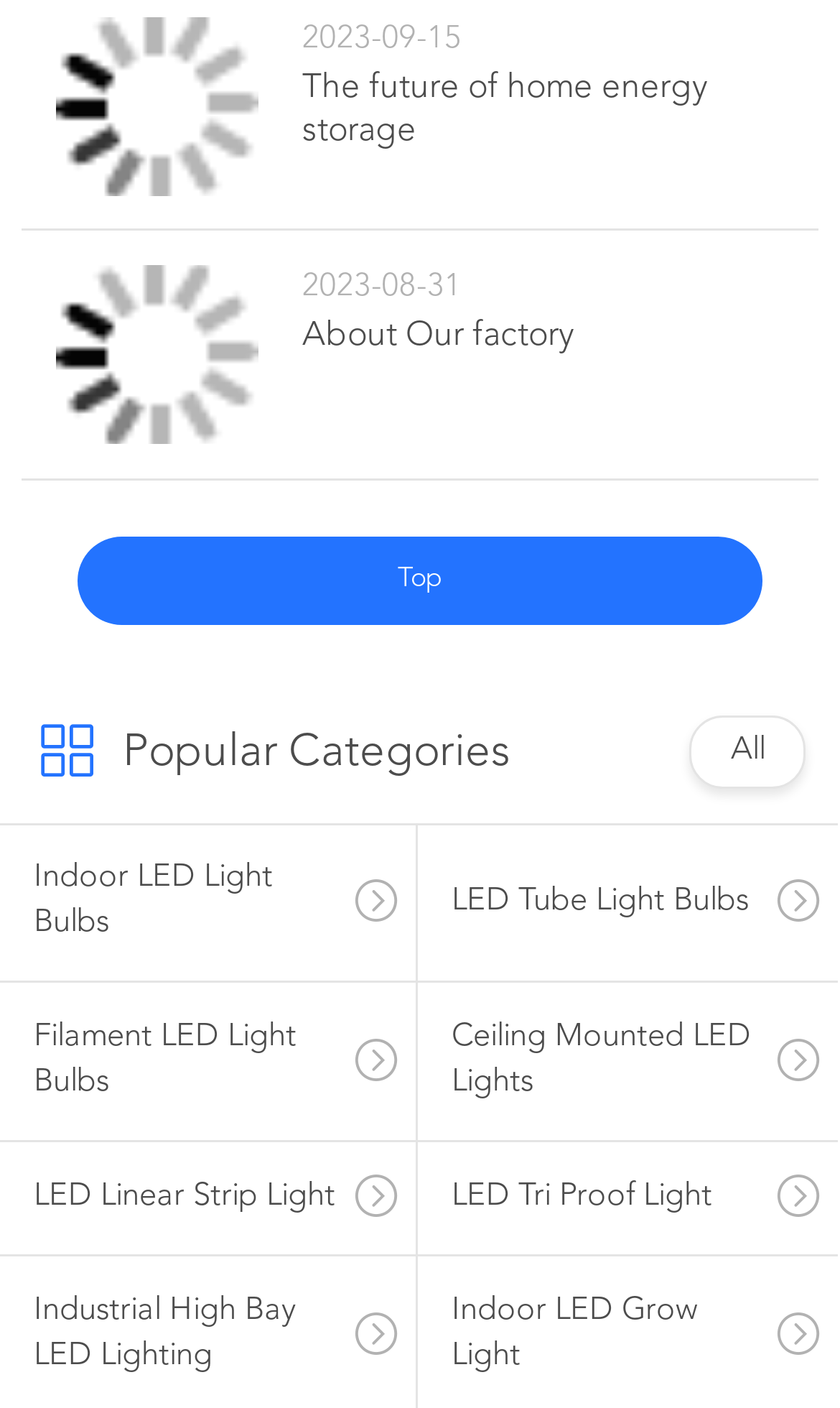Provide the bounding box coordinates of the UI element this sentence describes: "All".

[0.87, 0.523, 0.911, 0.546]